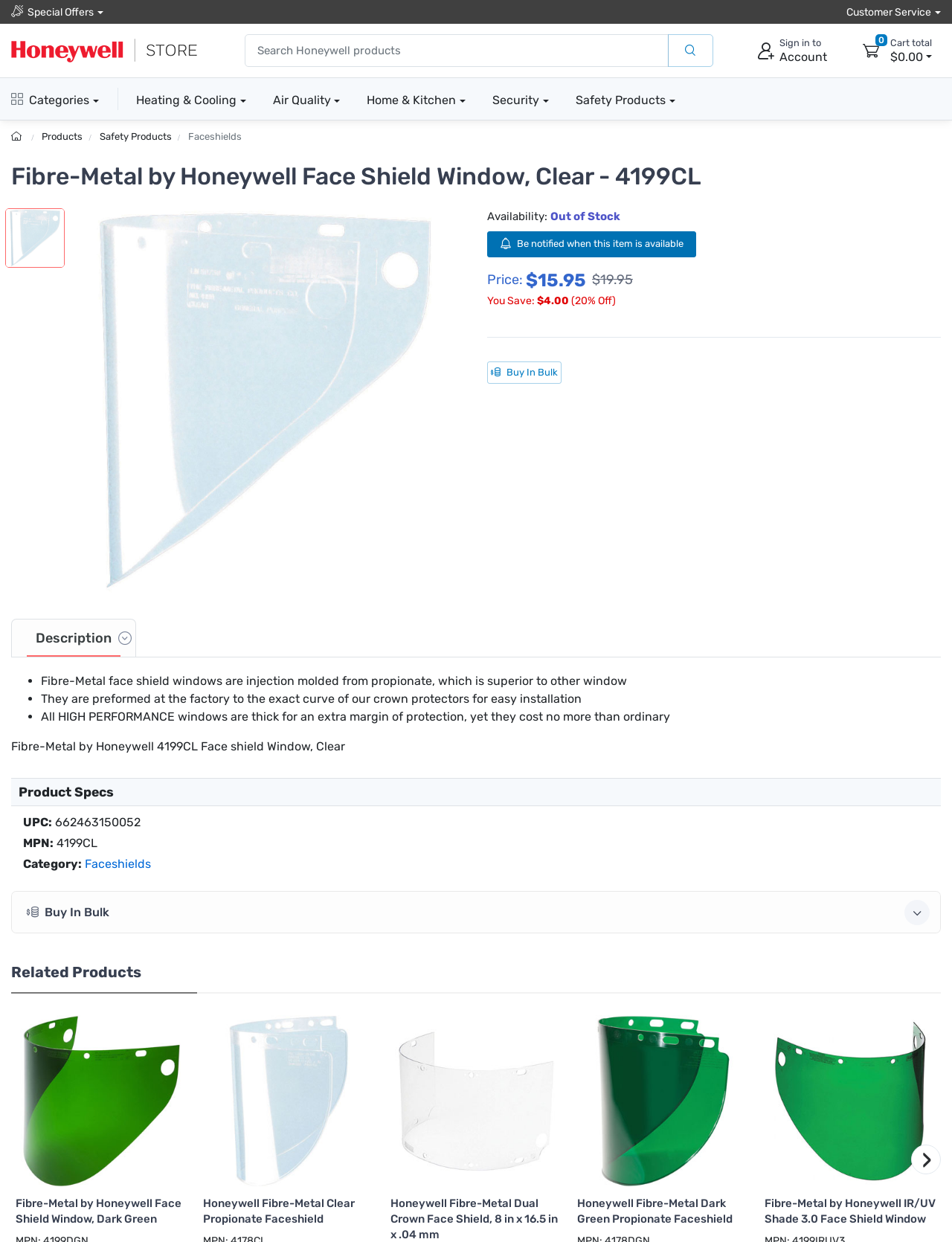Respond to the question below with a single word or phrase:
What is the material used to make the face shield window?

Propionate